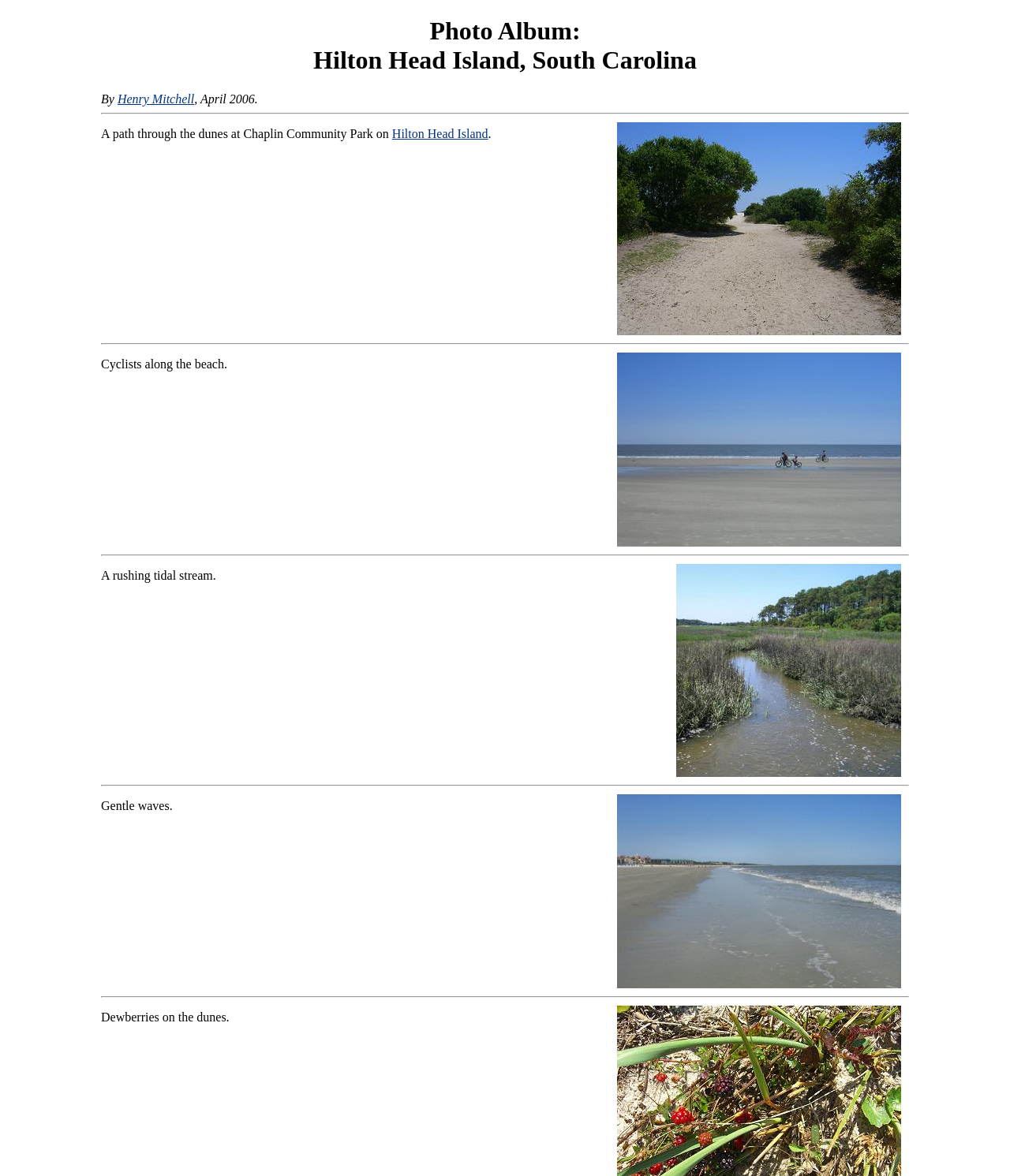Given the element description, predict the bounding box coordinates in the format (top-left x, top-left y, bottom-right x, bottom-right y), using floating point numbers between 0 and 1: Henry Mitchell

[0.116, 0.078, 0.192, 0.09]